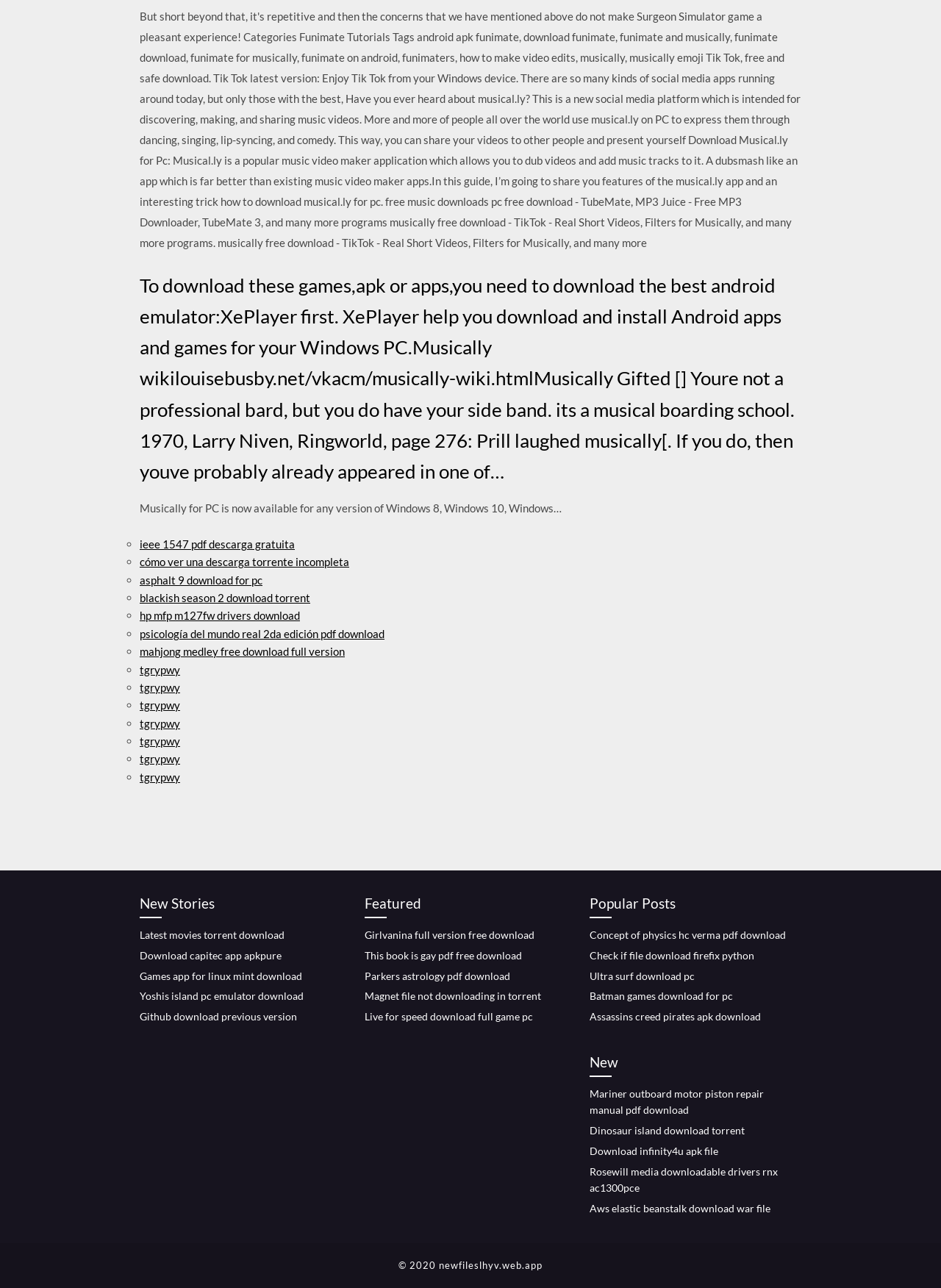Please identify the bounding box coordinates of the clickable area that will fulfill the following instruction: "Download Musically for PC". The coordinates should be in the format of four float numbers between 0 and 1, i.e., [left, top, right, bottom].

[0.148, 0.389, 0.597, 0.4]